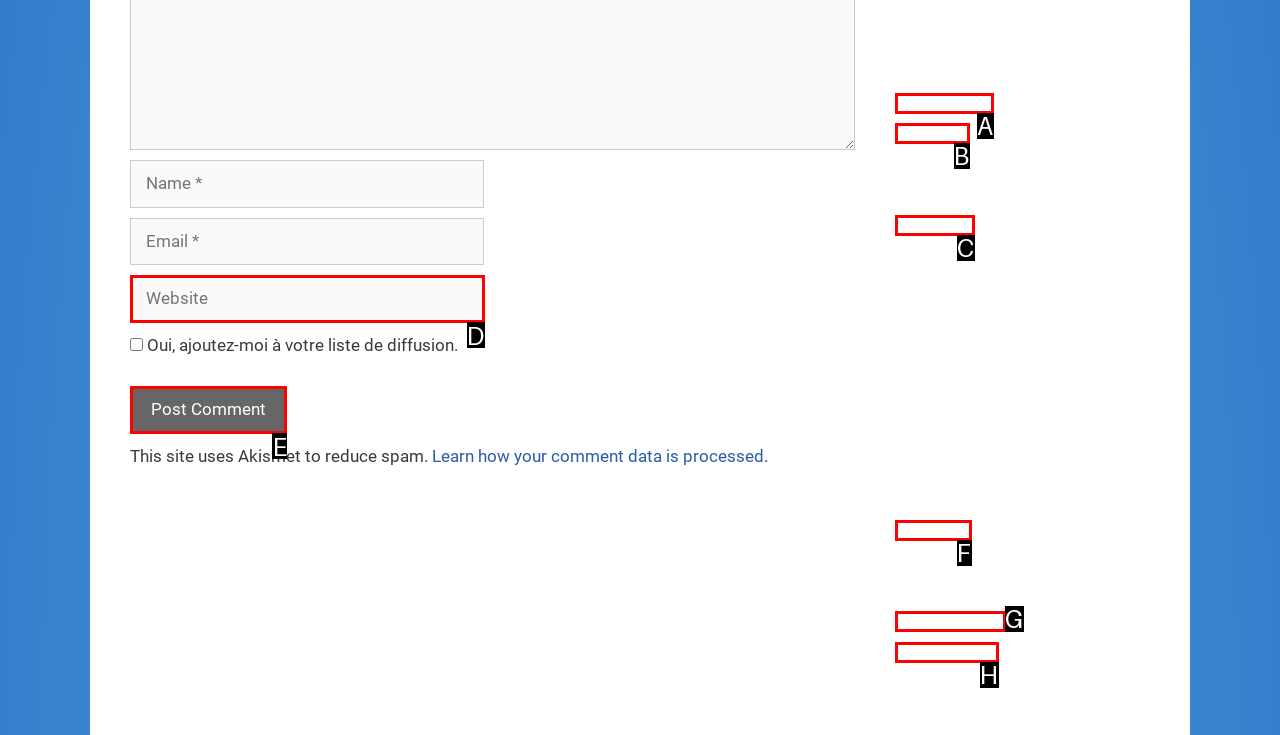Select the letter of the option that should be clicked to achieve the specified task: Click the Post Comment button. Respond with just the letter.

E